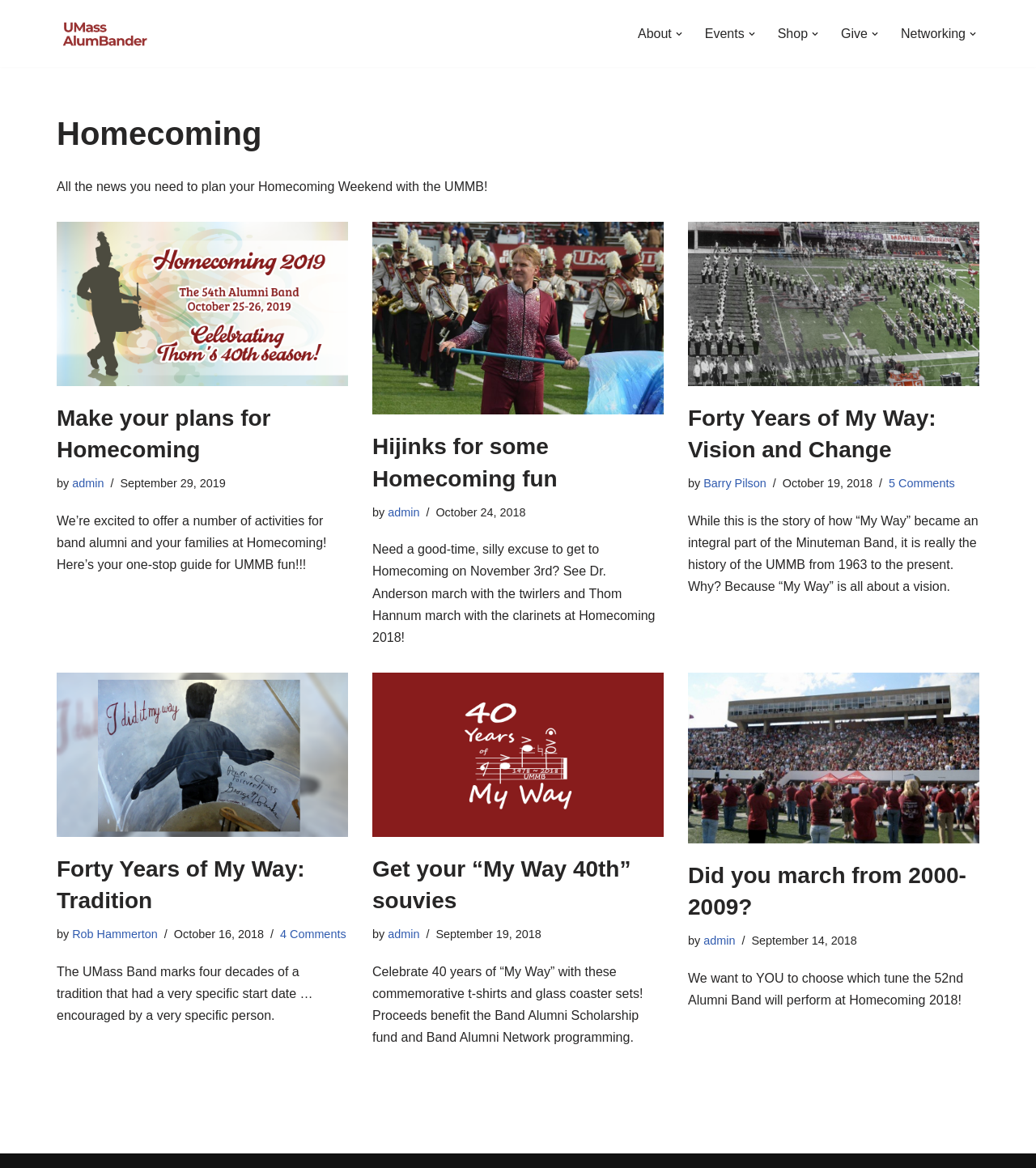Identify the bounding box of the UI element described as follows: "Rob Hammerton". Provide the coordinates as four float numbers in the range of 0 to 1 [left, top, right, bottom].

[0.07, 0.794, 0.152, 0.805]